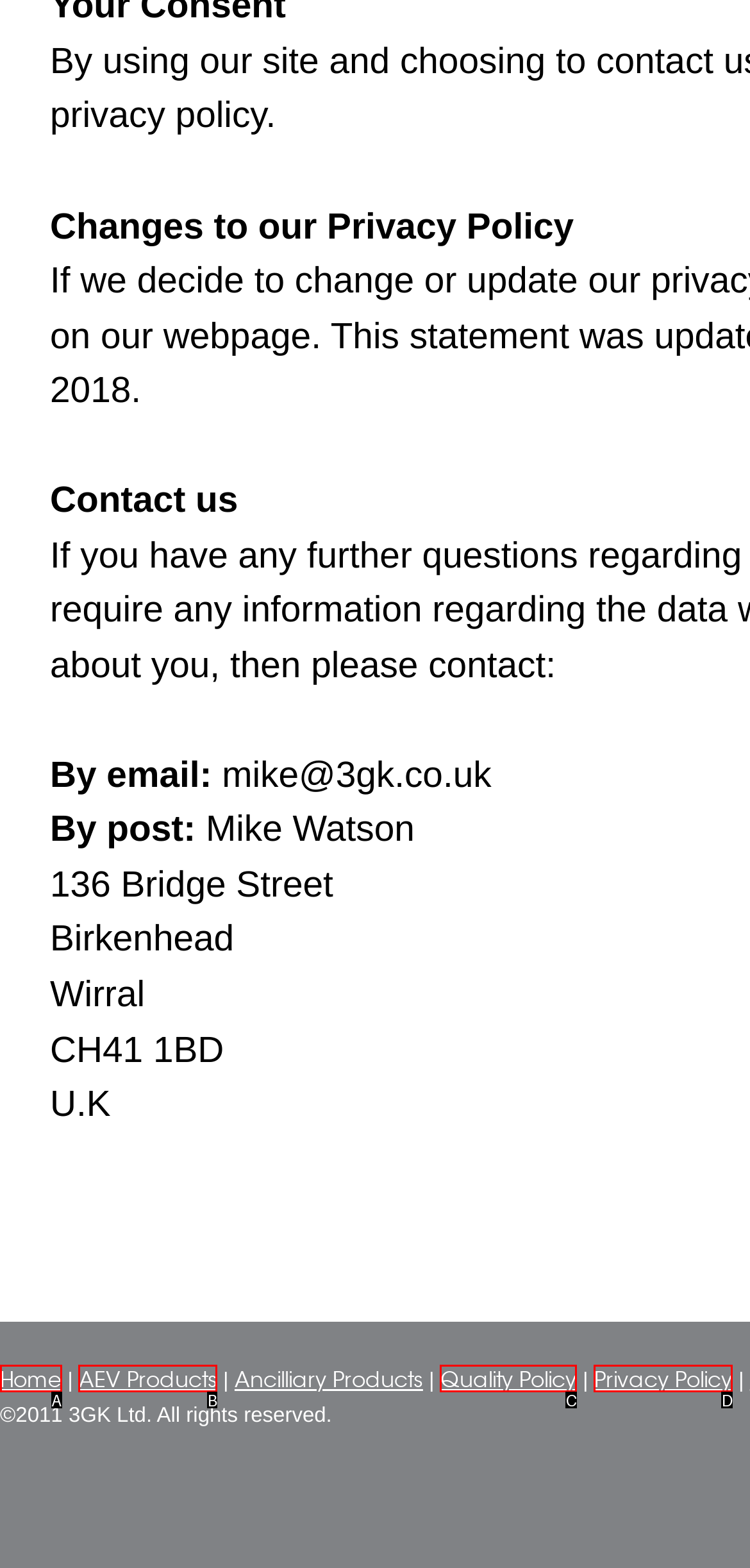Looking at the description: Home, identify which option is the best match and respond directly with the letter of that option.

A